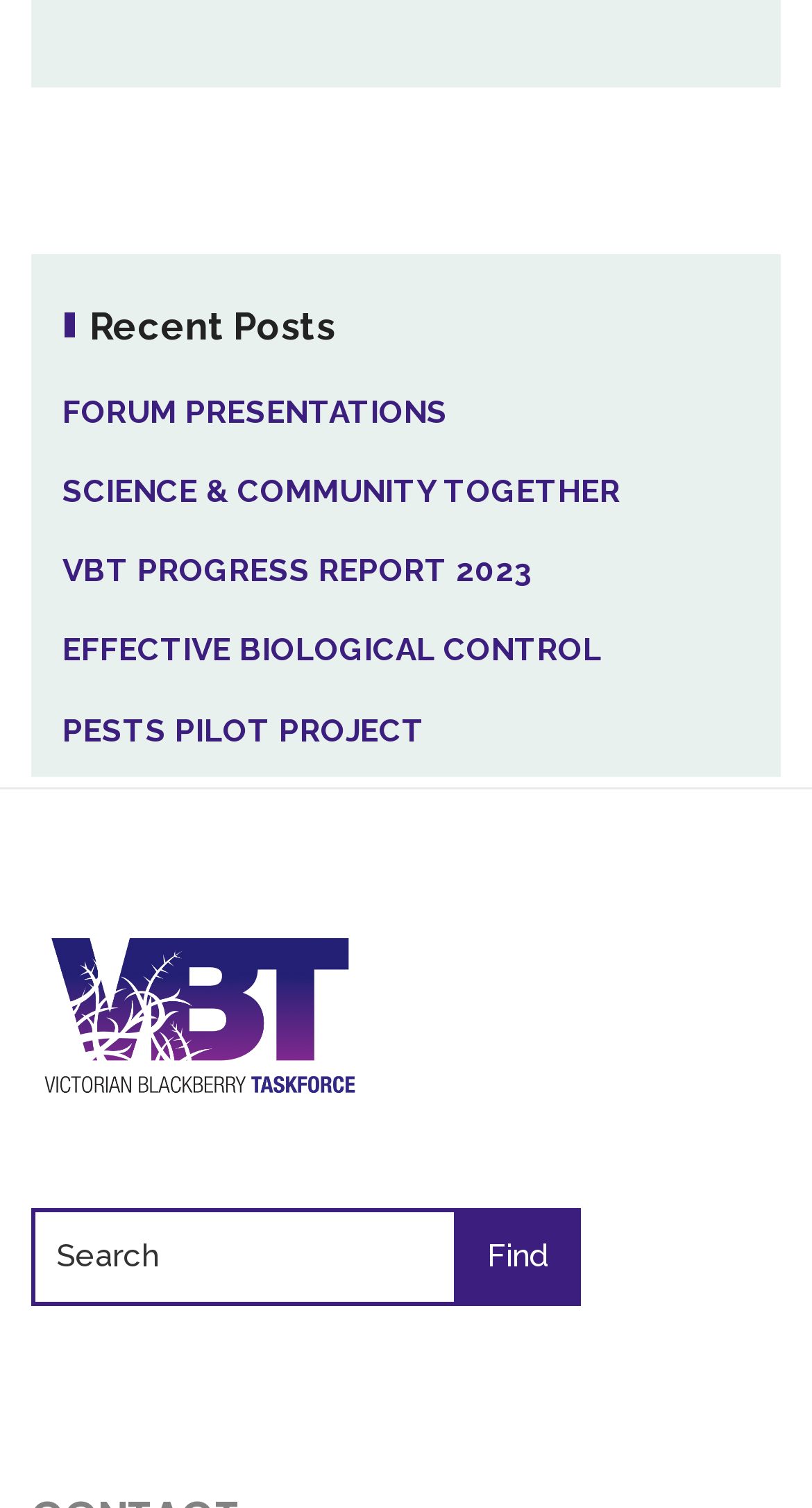Please give the bounding box coordinates of the area that should be clicked to fulfill the following instruction: "Click on the logo at the bottom". The coordinates should be in the format of four float numbers from 0 to 1, i.e., [left, top, right, bottom].

[0.038, 0.613, 0.454, 0.732]